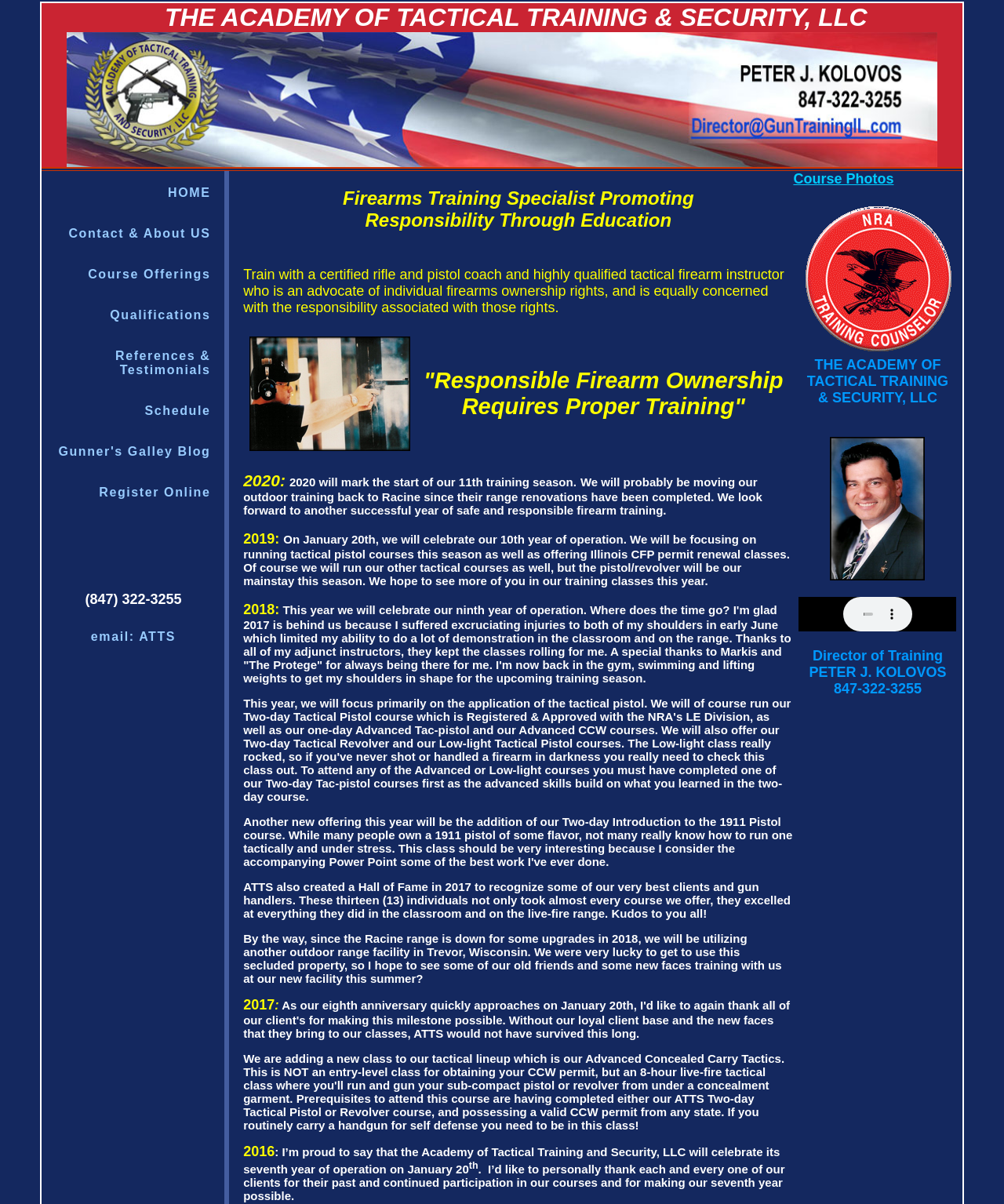How many years of operation will the academy celebrate in 2020?
Please provide a detailed and thorough answer to the question.

The number of years of operation can be found in the StaticText element with the text '2020 will mark the start of our 11th training season.', which is located in the section with the academy's history.